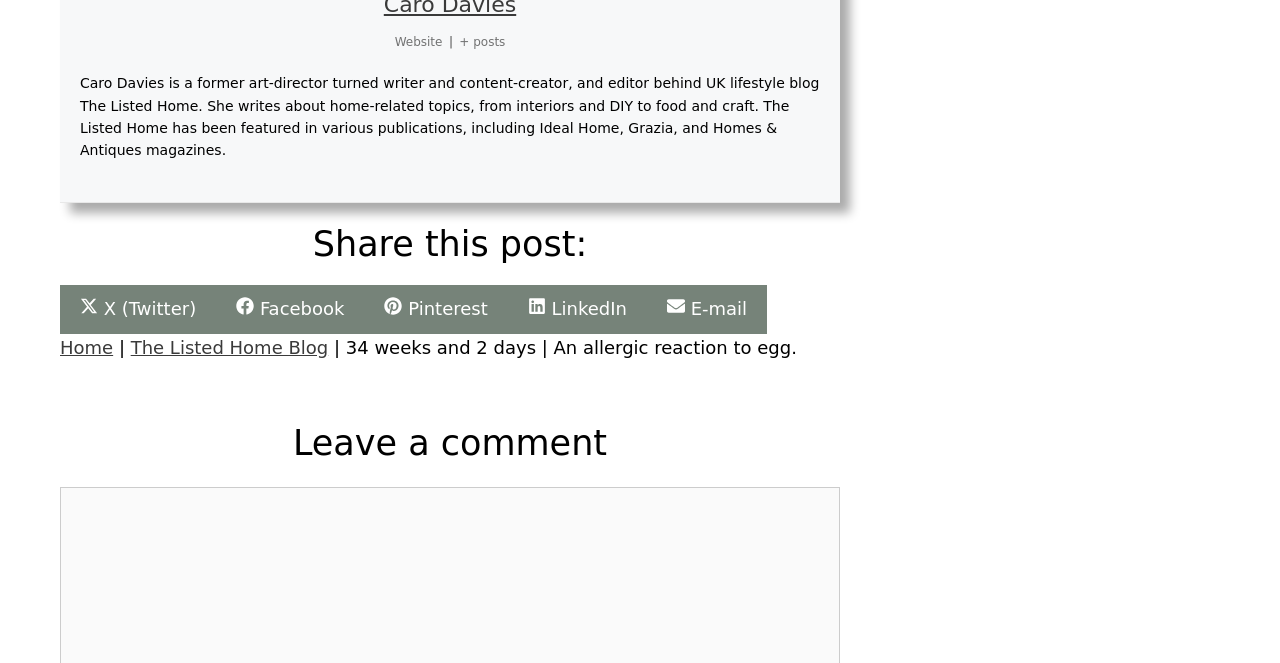Respond concisely with one word or phrase to the following query:
How many social media platforms can you share this post on?

5